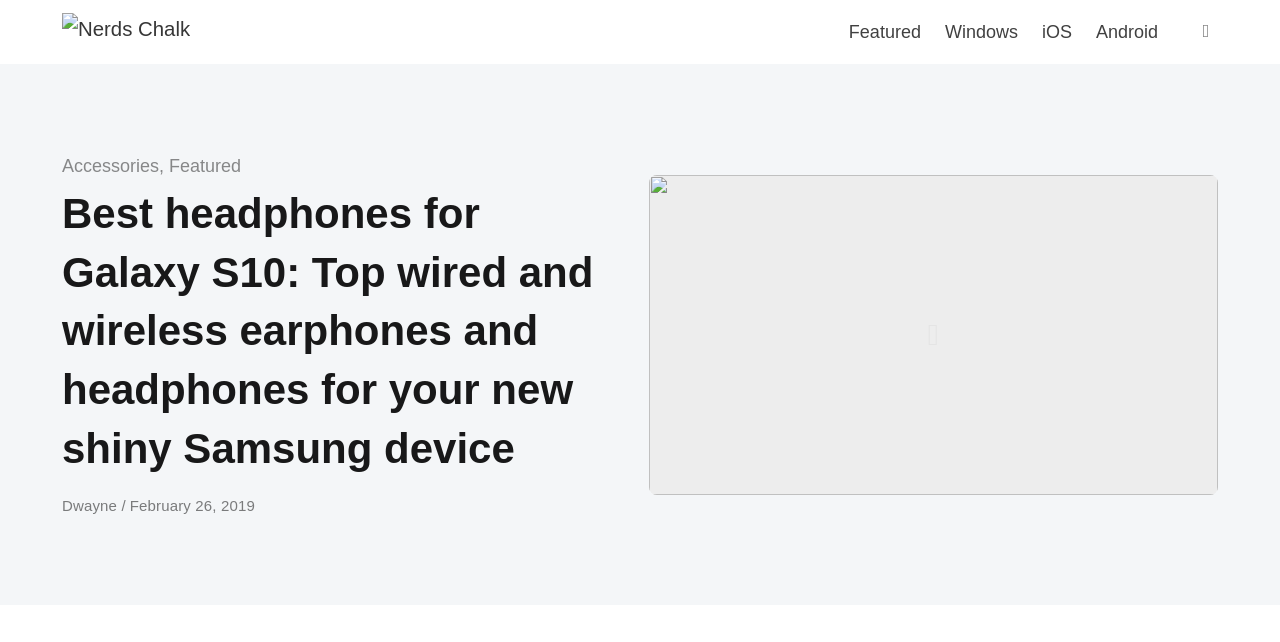Determine the bounding box coordinates of the section I need to click to execute the following instruction: "Read the article by 'Dwayne'". Provide the coordinates as four float numbers between 0 and 1, i.e., [left, top, right, bottom].

[0.048, 0.774, 0.095, 0.8]